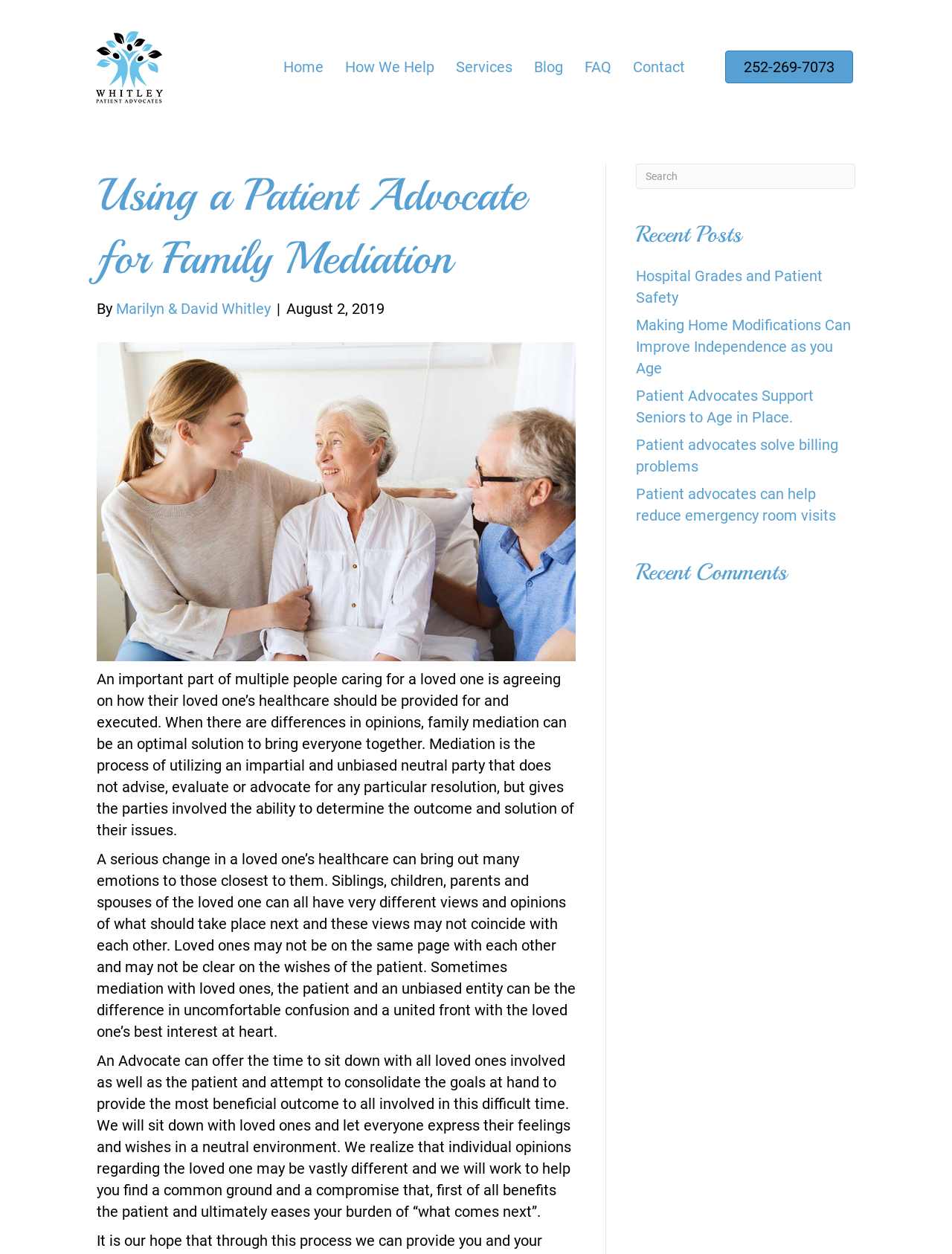Extract the primary headline from the webpage and present its text.

Using a Patient Advocate for Family Mediation